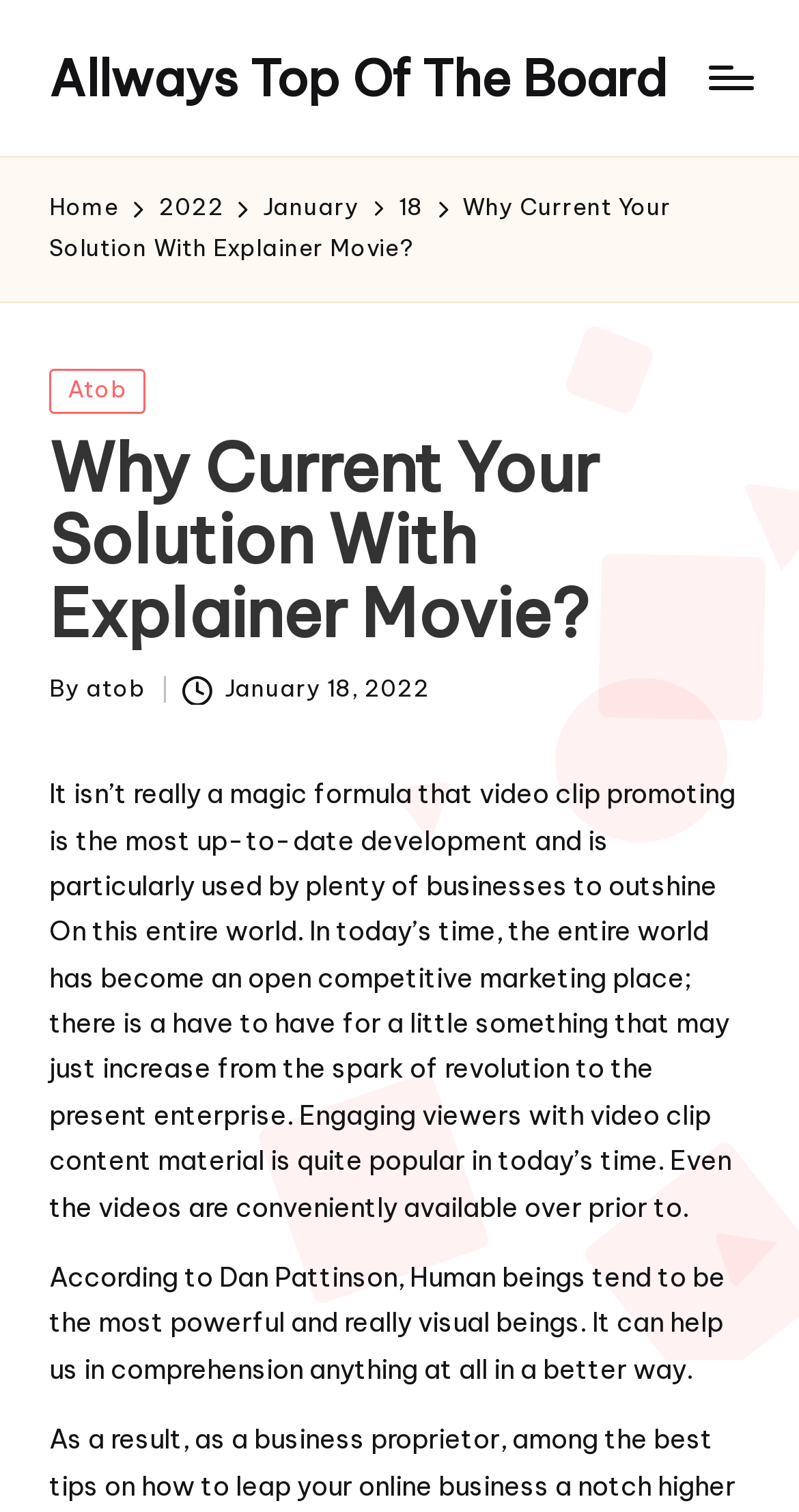What is the date of the article?
Provide a detailed and well-explained answer to the question.

I found the date of the article by looking at the text 'January 18, 2022' which is located below the author's name and above the article content.